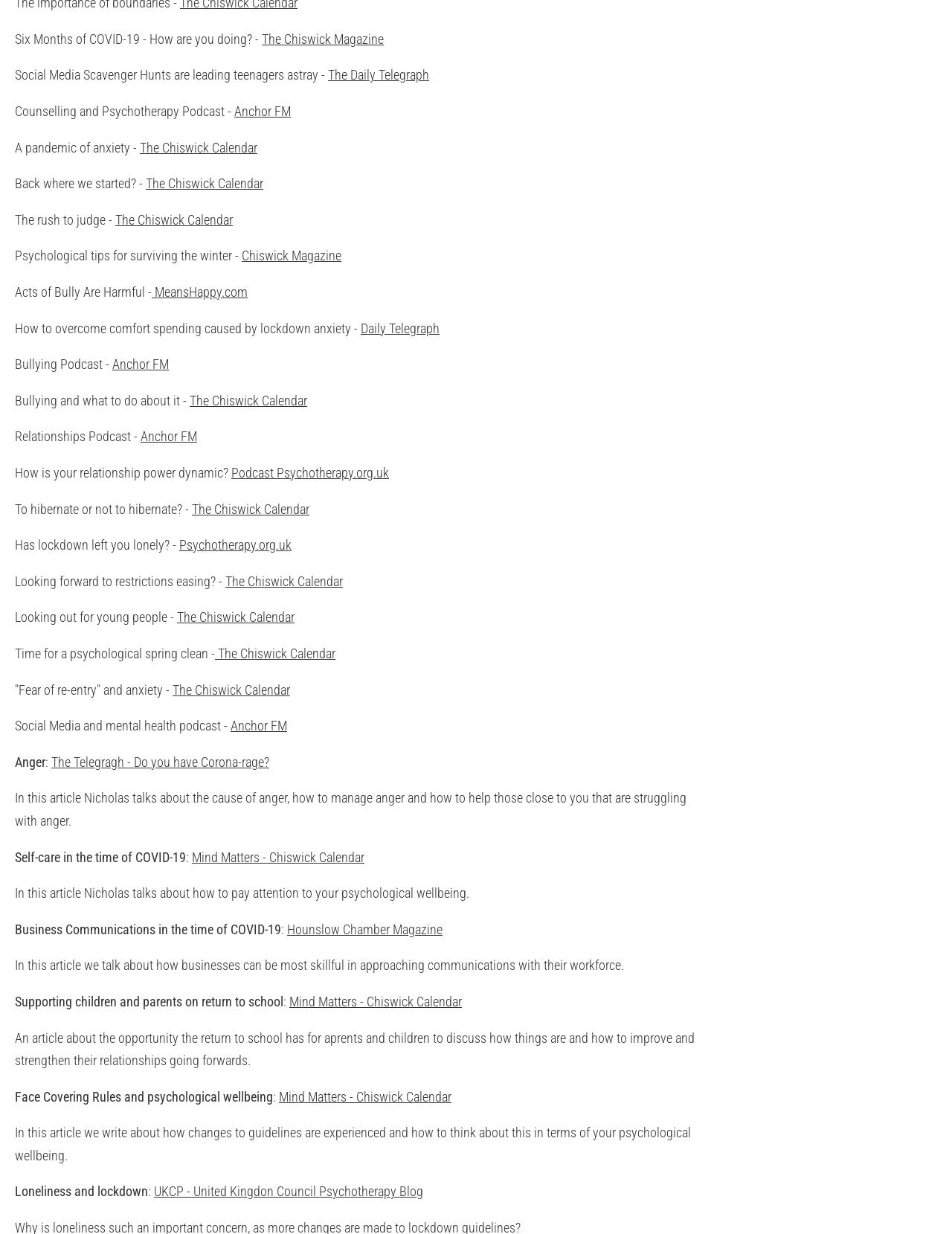Identify the bounding box coordinates of the part that should be clicked to carry out this instruction: "Check out the Psychological tips for surviving the winter".

[0.254, 0.201, 0.359, 0.214]